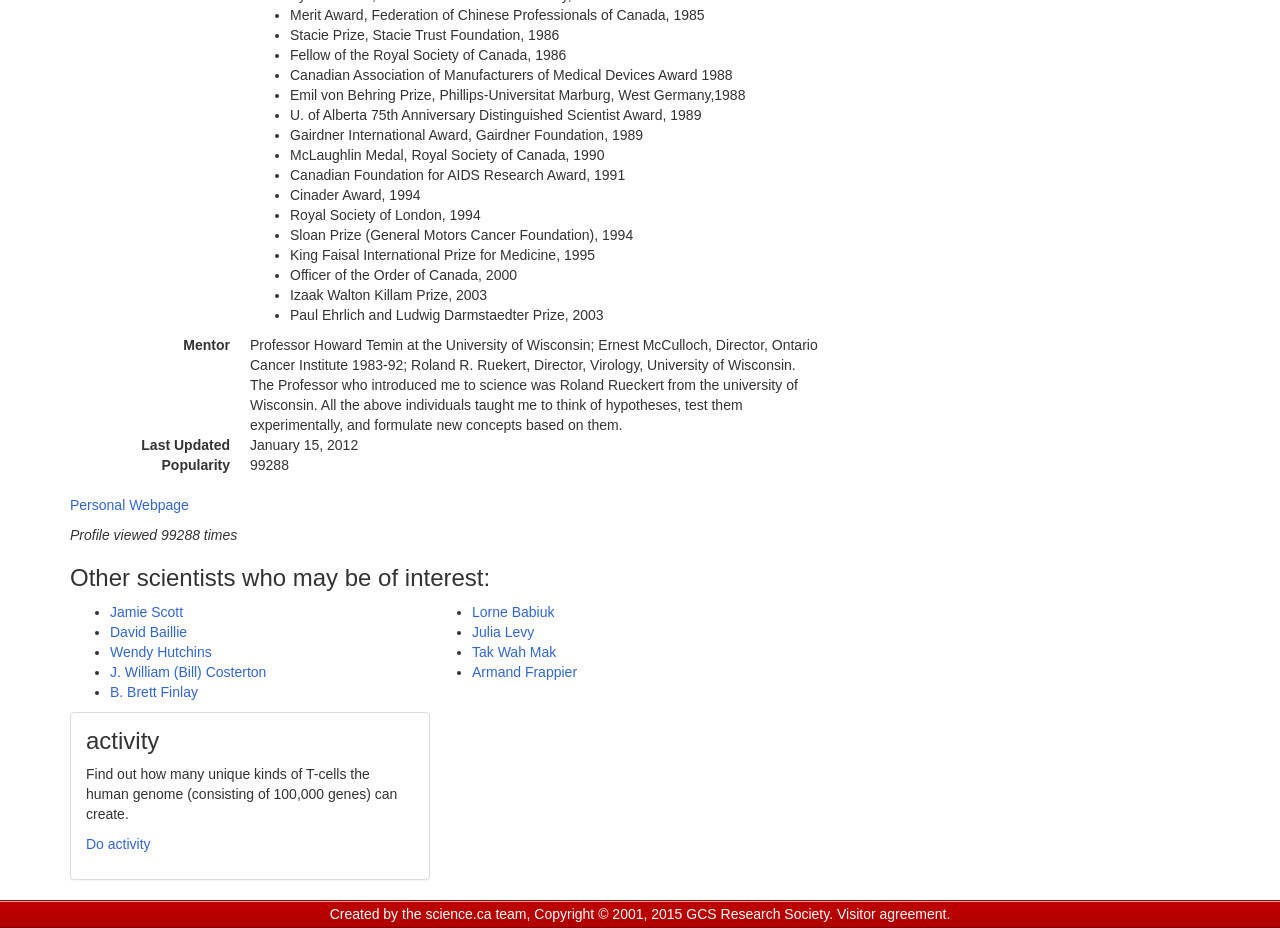Answer in one word or a short phrase: 
What is the name of the scientist mentioned after Jamie Scott?

David Baillie